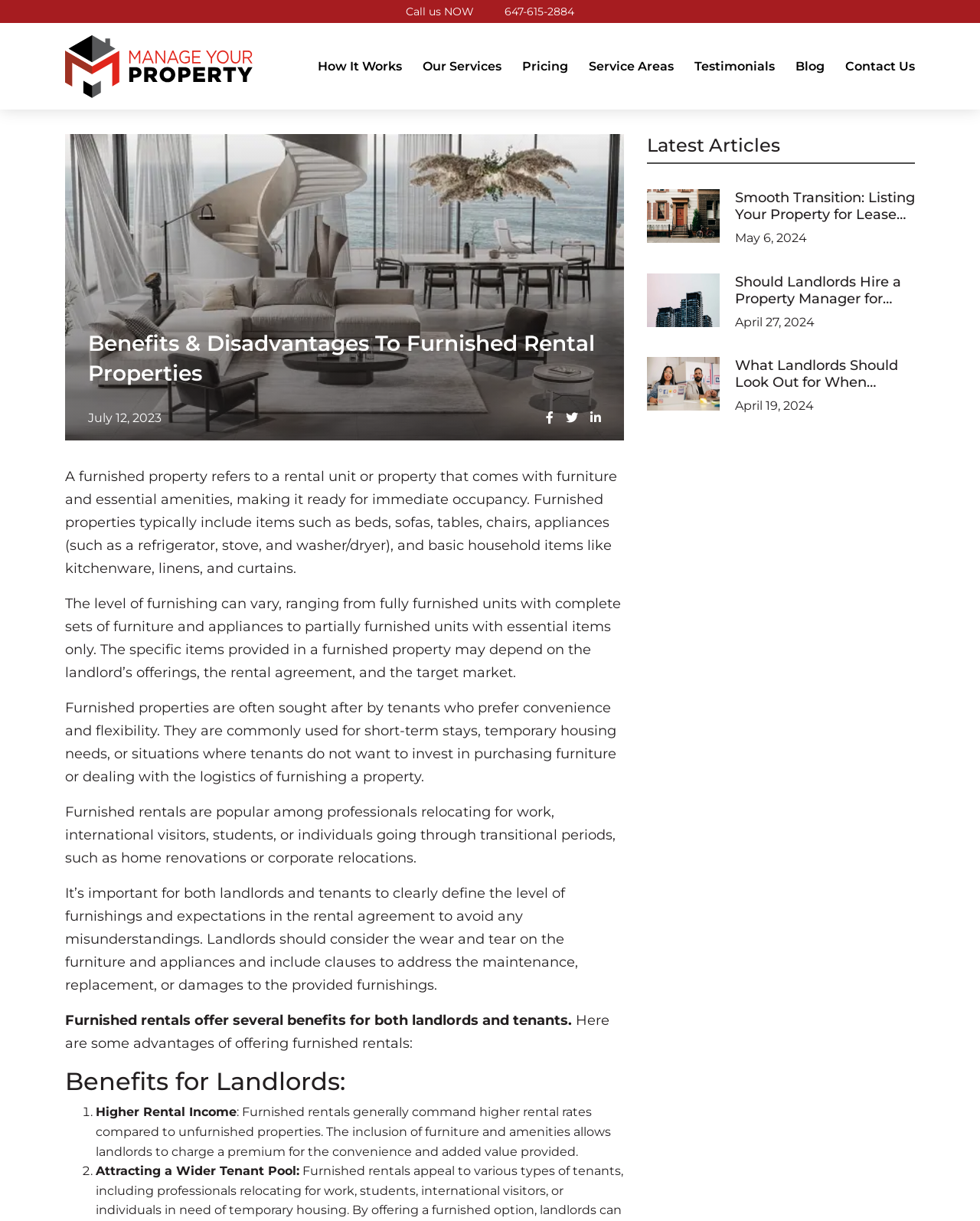Could you determine the bounding box coordinates of the clickable element to complete the instruction: "send a message"? Provide the coordinates as four float numbers between 0 and 1, i.e., [left, top, right, bottom].

None